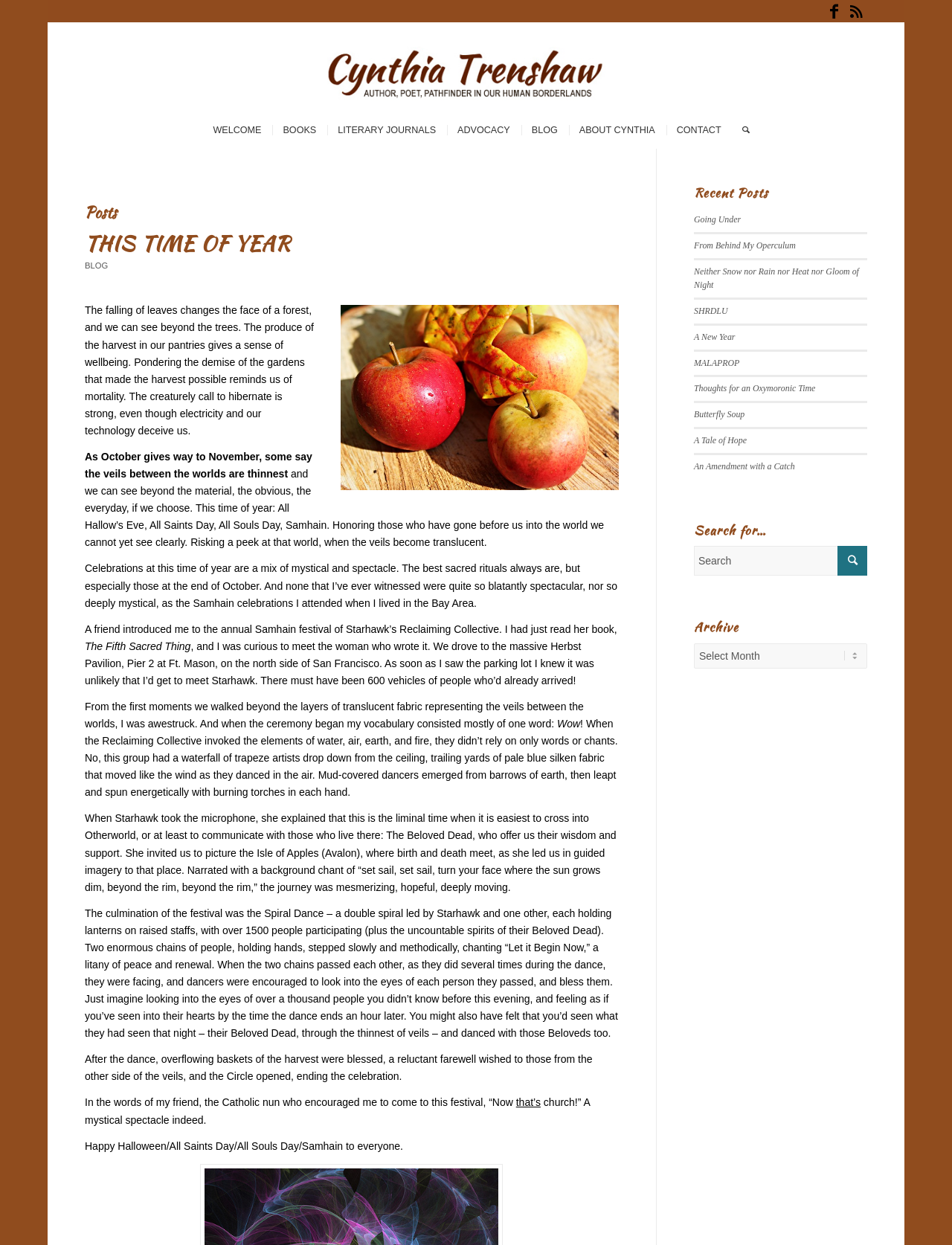What is the purpose of the textbox?
Please answer the question with as much detail as possible using the screenshot.

The textbox is used for searching, as indicated by the placeholder text 'Search' and the button with a magnifying glass icon next to it. The textbox has bounding box coordinates [0.729, 0.439, 0.911, 0.462] and is located under the heading 'Search for…'.